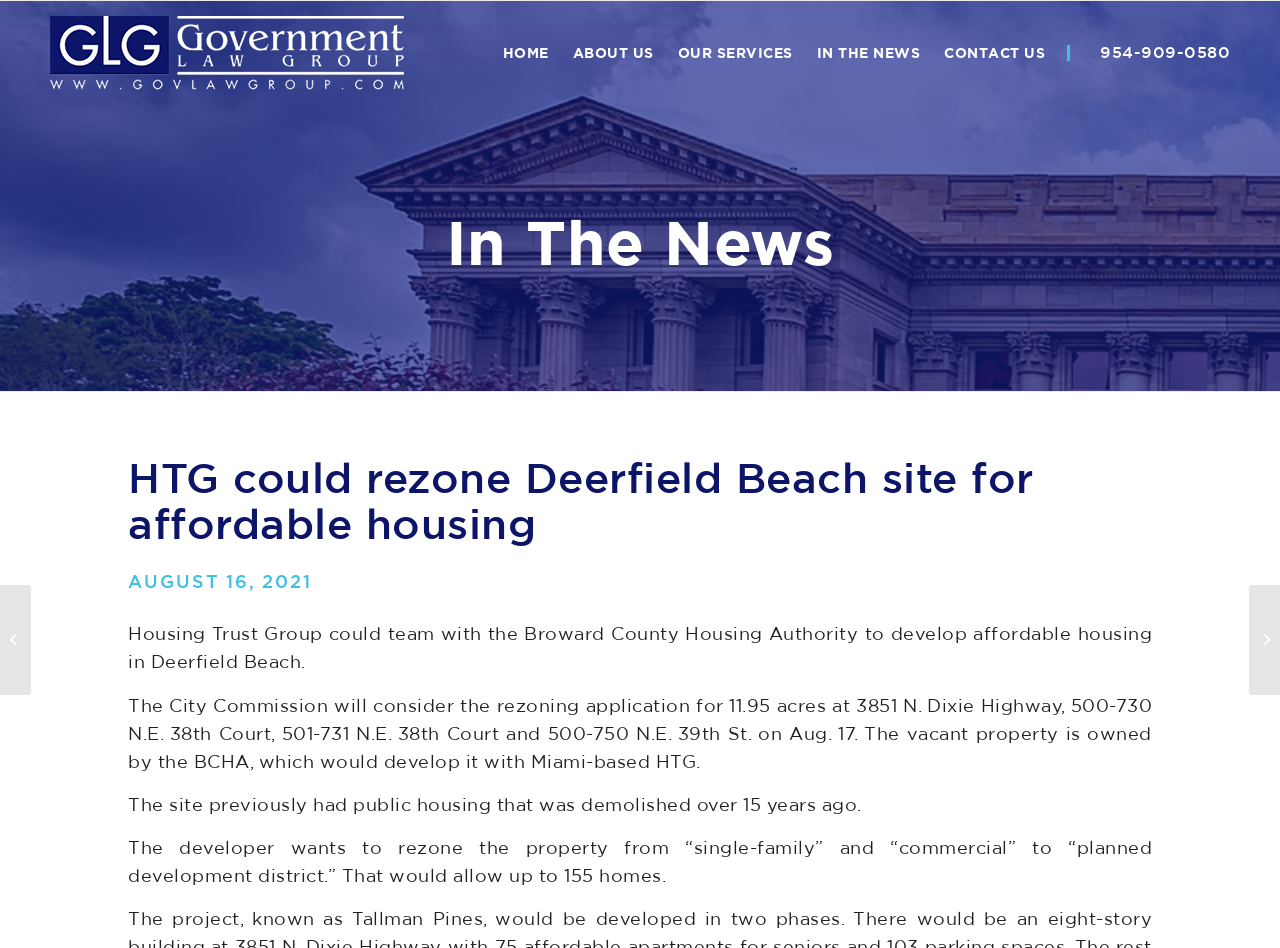Determine the bounding box coordinates for the area that needs to be clicked to fulfill this task: "click the phone number". The coordinates must be given as four float numbers between 0 and 1, i.e., [left, top, right, bottom].

None